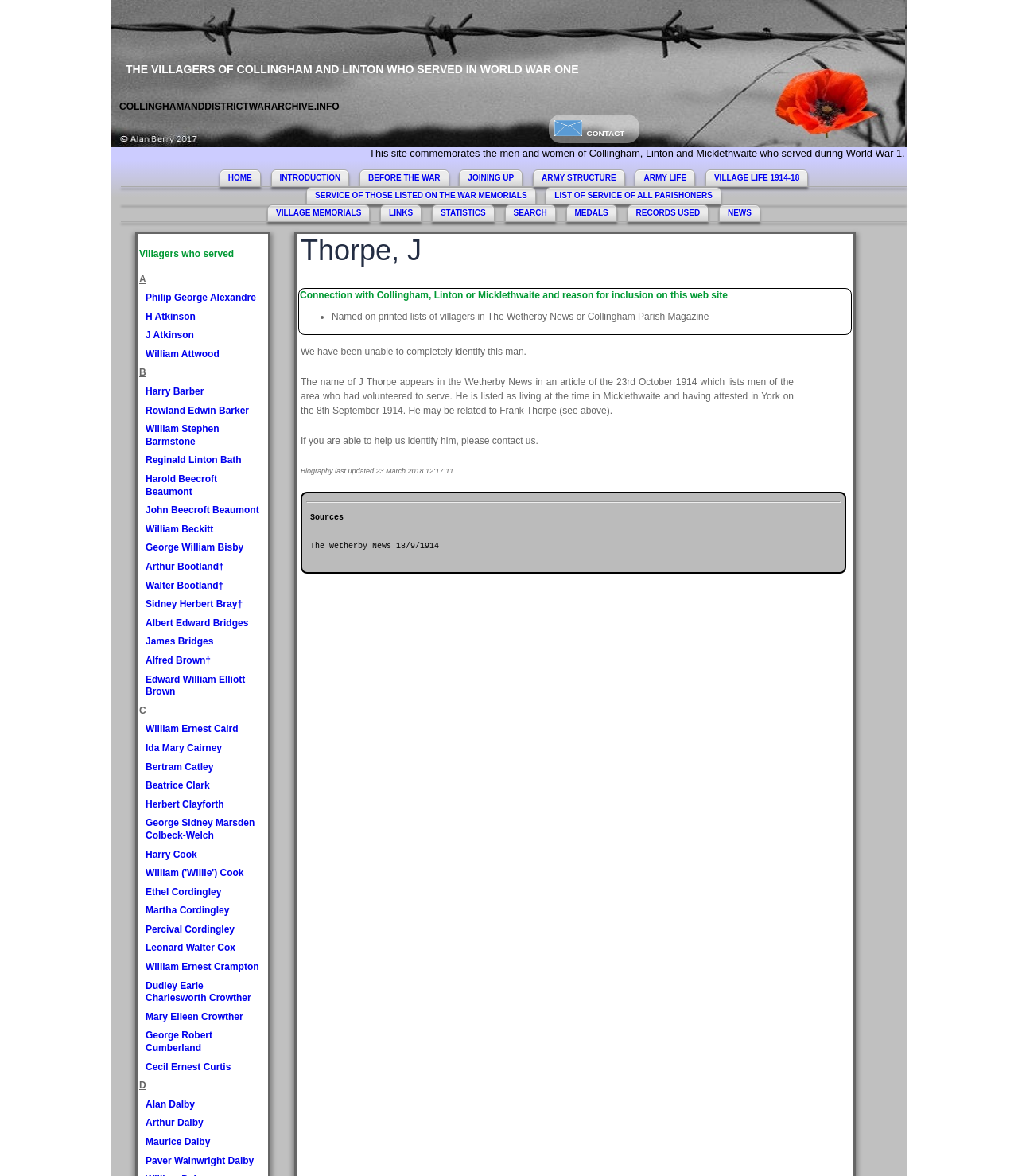Determine the bounding box coordinates of the target area to click to execute the following instruction: "Read about Philip George Alexandre."

[0.143, 0.248, 0.252, 0.258]